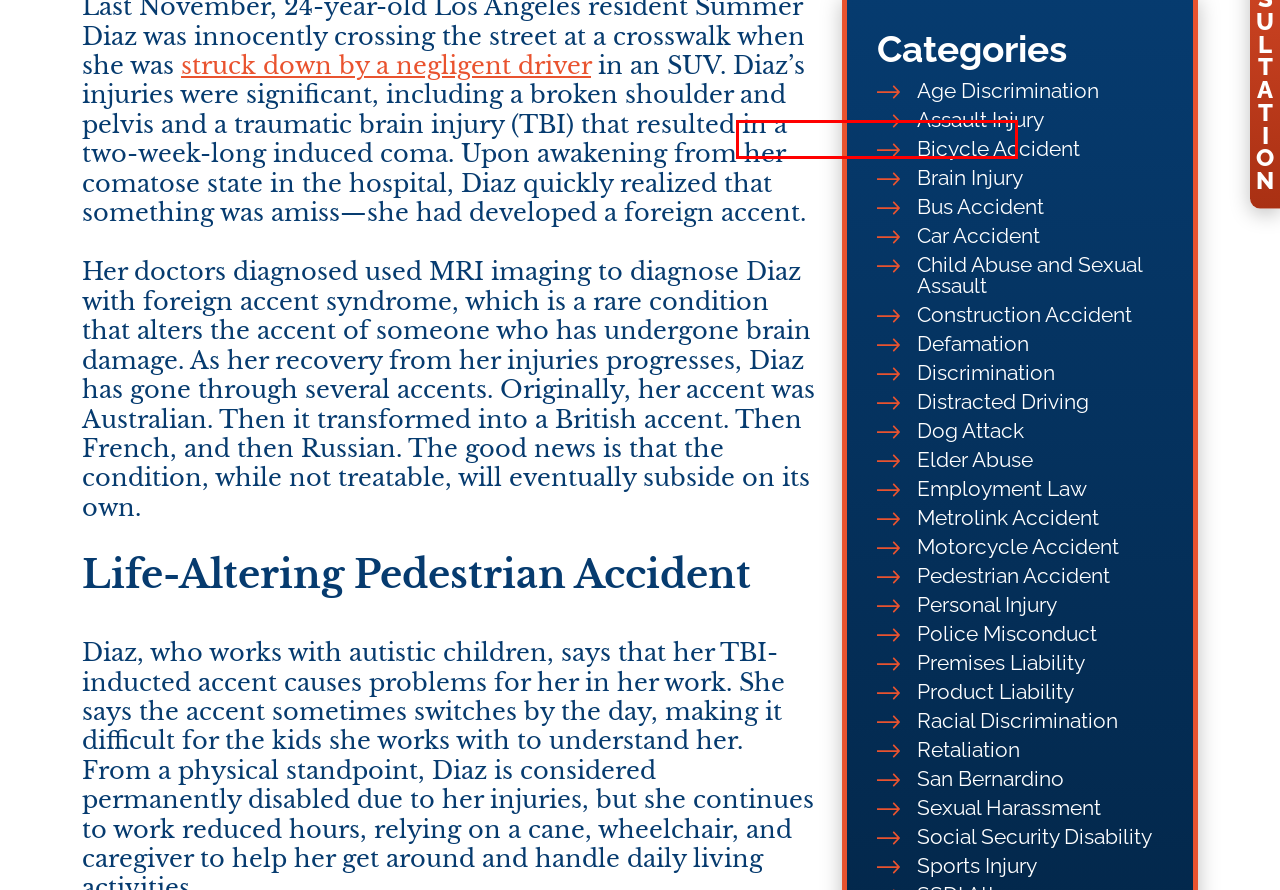Review the screenshot of a webpage containing a red bounding box around an element. Select the description that best matches the new webpage after clicking the highlighted element. The options are:
A. Construction Accident Archives - JML Law
B. Los Angeles Motorcycle Accident Attorney | Motorcycle Accident Lawyer
C. Brain Injury Archives - JML Law
D. Personal Injury Archives - JML Law
E. Distracted Driving Archives - JML Law
F. Los Angeles Whistleblower Attorney | Whistleblower Lawyers
G. Bus Accident Archives - JML Law
H. Pedestrian Accident Archives - JML Law

F